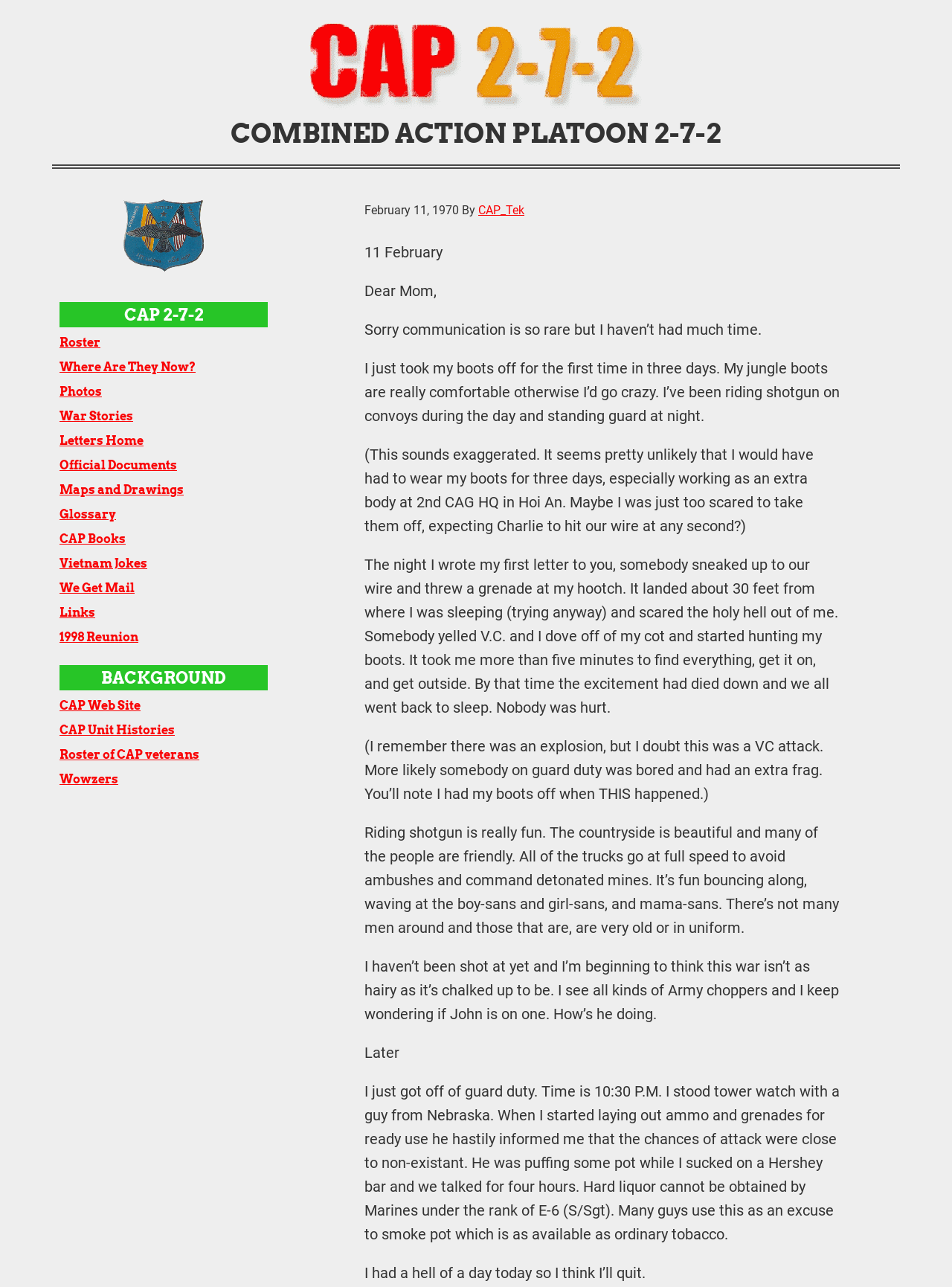Can you find and provide the title of the webpage?

COMBINED ACTION PLATOON 2-7-2